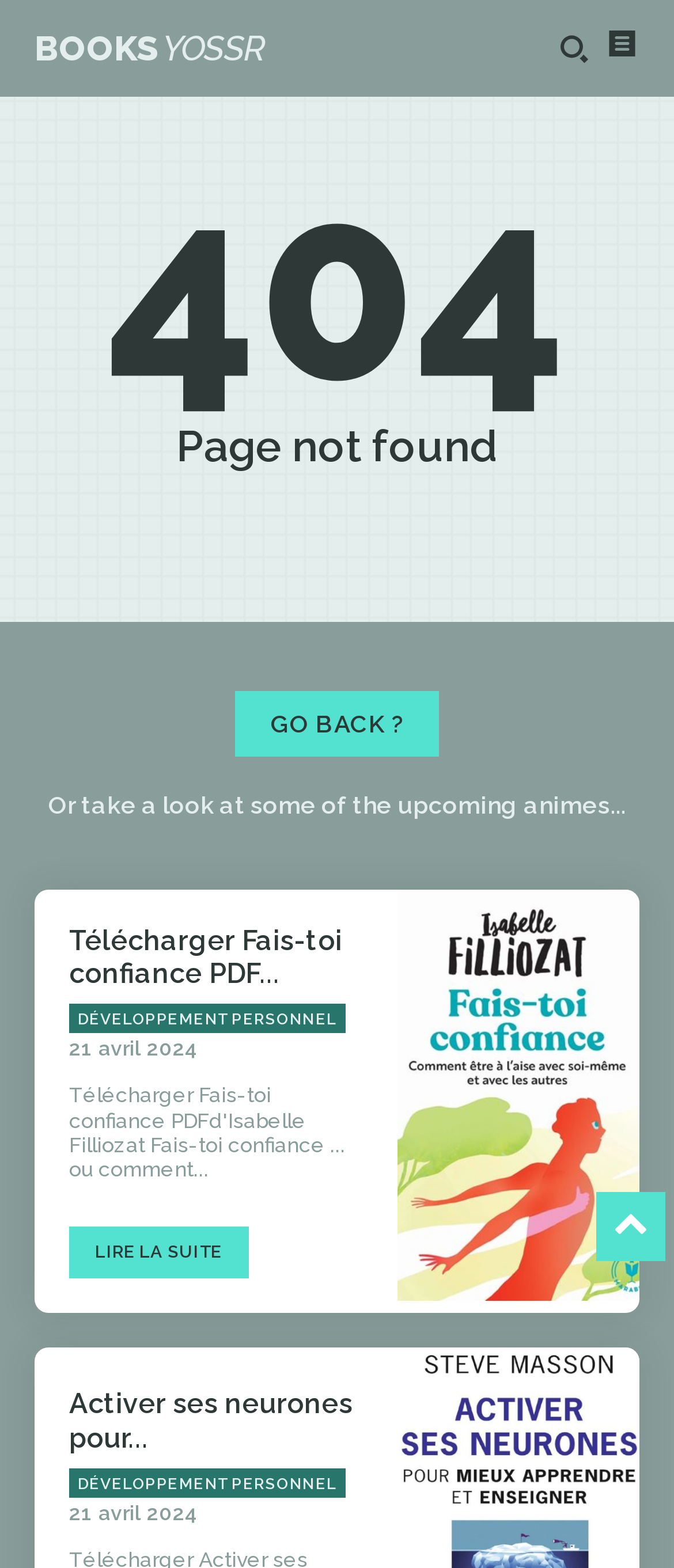Pinpoint the bounding box coordinates of the element that must be clicked to accomplish the following instruction: "Click on BOOKS YOSSR". The coordinates should be in the format of four float numbers between 0 and 1, i.e., [left, top, right, bottom].

[0.051, 0.019, 0.394, 0.043]